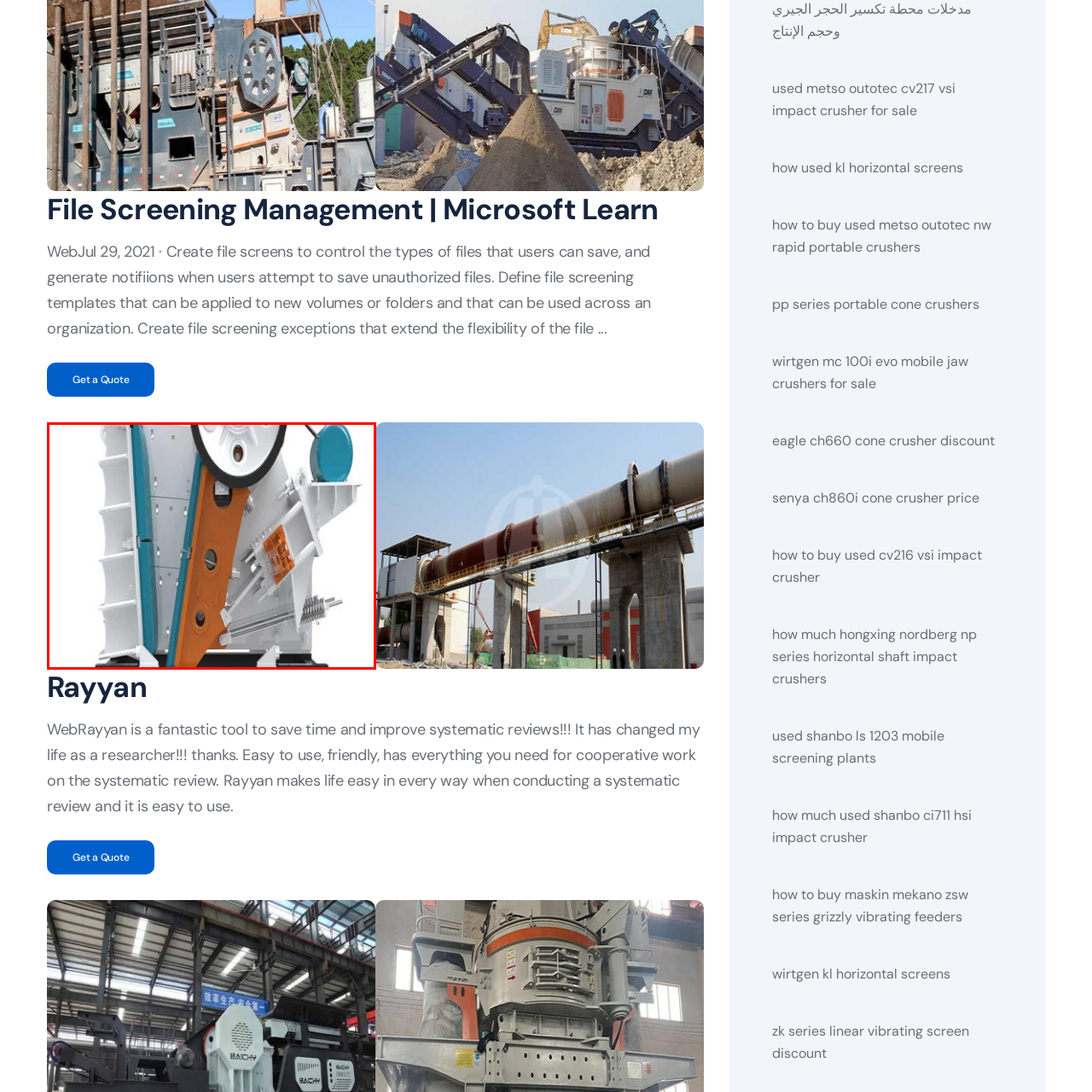Analyze and describe the image content within the red perimeter in detail.

The image features a detailed view of a crushing machine, specifically showcasing its internal components. It highlights the machine's robust structure, characterized by a combination of mechanical parts, including a large pulley, a vibrating screen, and various operational mechanisms designed for efficient material processing. The machine is primarily colored in shades of teal, white, and orange, giving it a modern appearance. This equipment is essential in industrial settings for breaking down larger materials into smaller, manageable sizes, supporting various crushing and screening applications in mining and construction.